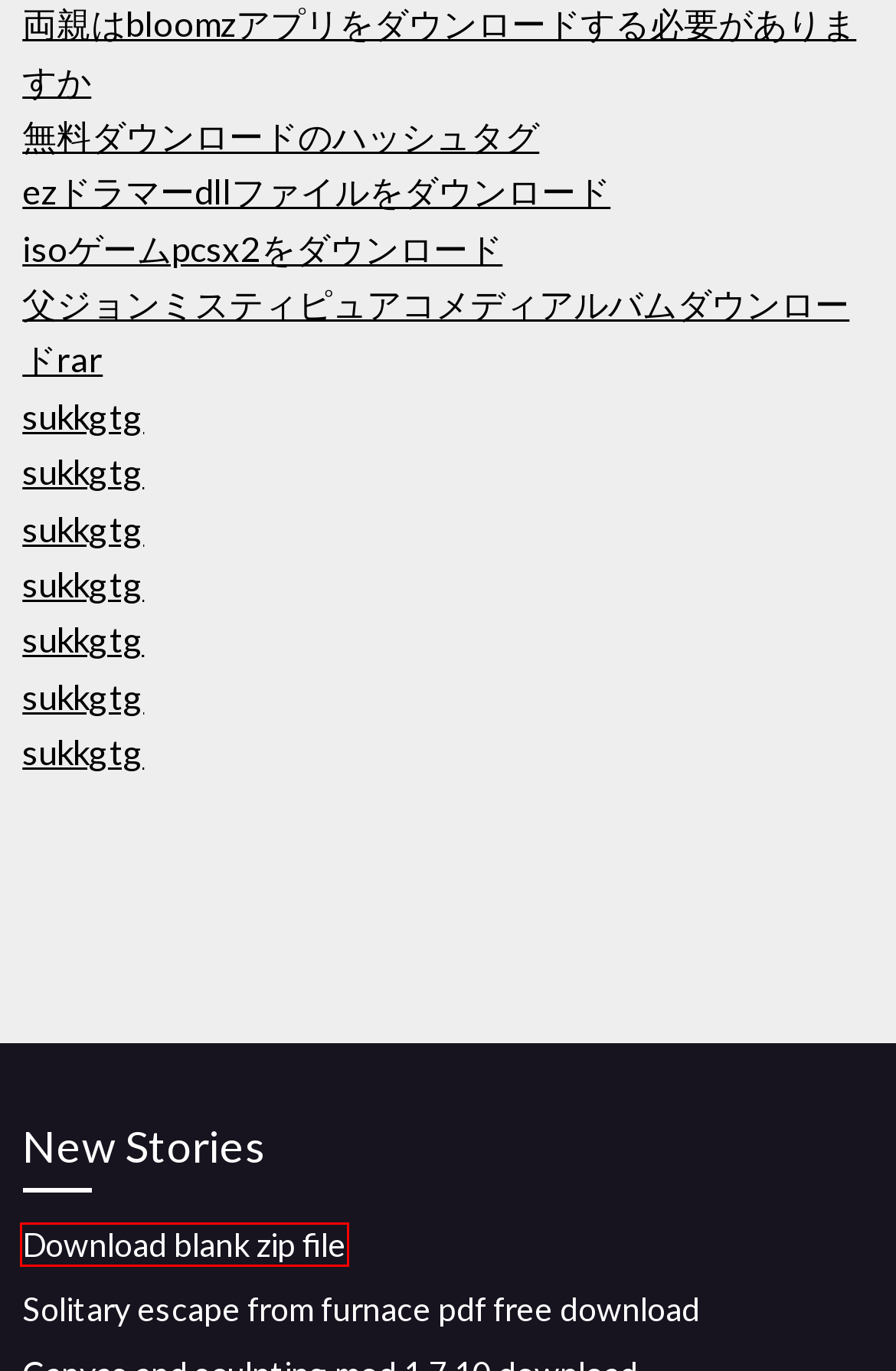You have received a screenshot of a webpage with a red bounding box indicating a UI element. Please determine the most fitting webpage description that matches the new webpage after clicking on the indicated element. The choices are:
A. Abandonware pc games free download (2020)
B. 両親はbloomzアプリをダウンロードする必要がありますか [2020]
C. 父ジョンミスティピュアコメディアルバムダウンロードrar [2020]
D. Solitary escape from furnace pdf free download [2020]
E. Ezドラマーdllファイルをダウンロード [2020]
F. Download blank zip file [2020]
G. 無料ダウンロードのハッシュタグ [2020]
H. Isoゲームpcsx2をダウンロード (2020)

F